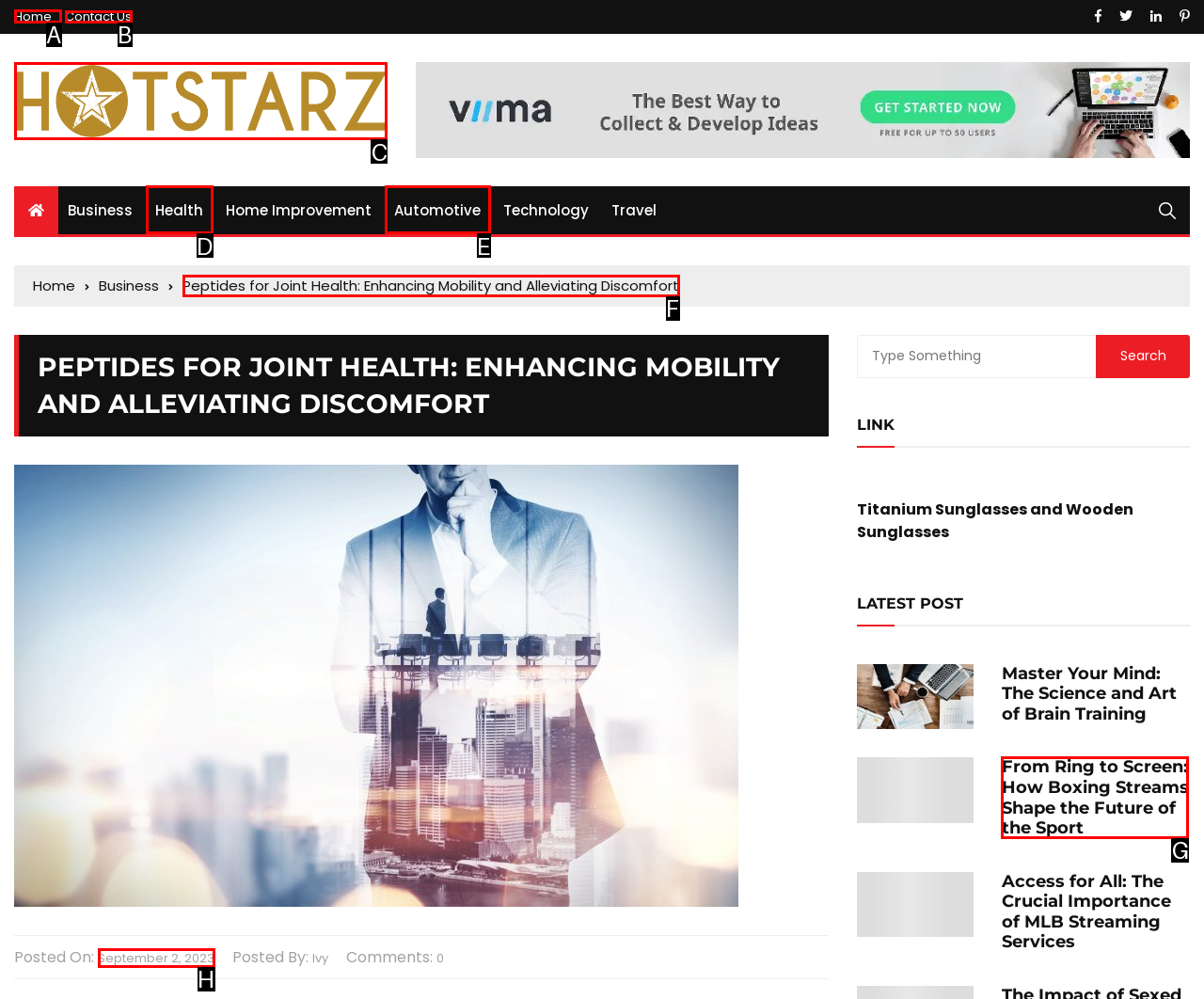Specify which HTML element I should click to complete this instruction: Click on the 'Home' link Answer with the letter of the relevant option.

A